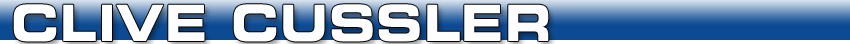Please respond to the question using a single word or phrase:
What is the purpose of the artistic treatment and color choice?

To reflect the thrilling essence